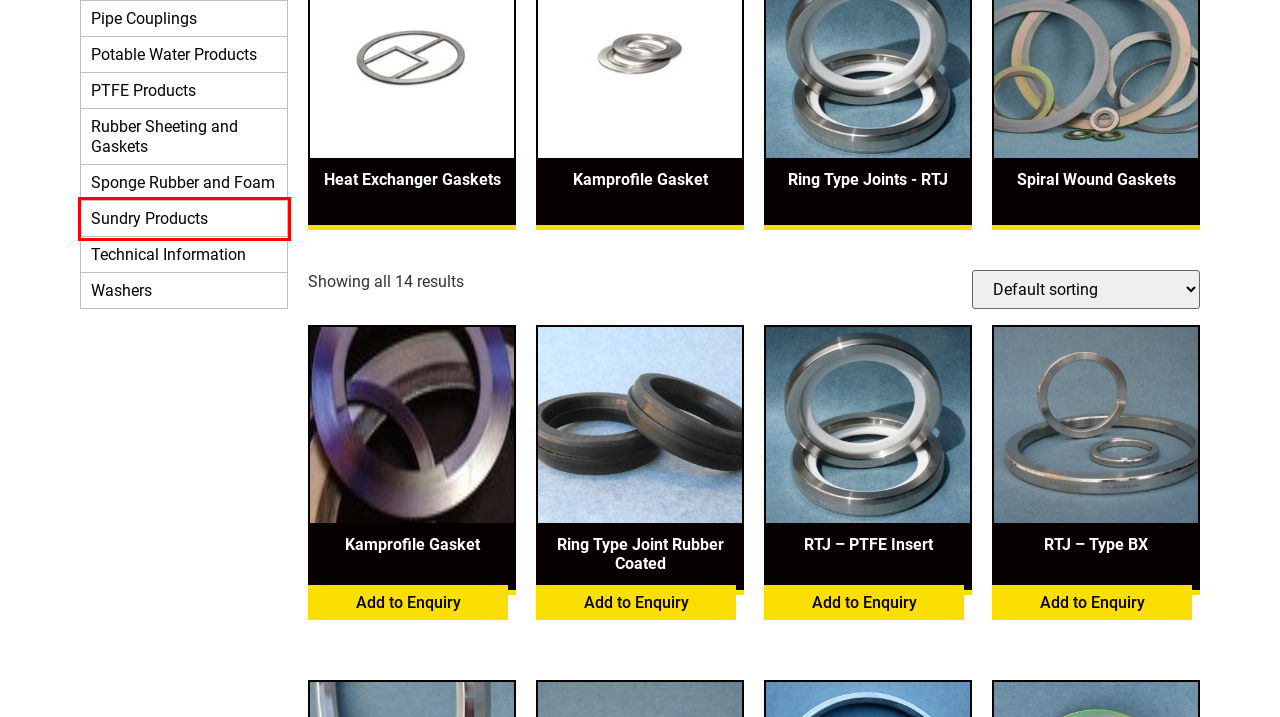Given a webpage screenshot with a UI element marked by a red bounding box, choose the description that best corresponds to the new webpage that will appear after clicking the element. The candidates are:
A. Rubber Sheeting and Gaskets - Industrial Gaskets
B. PTFE Products Archives - Industrial Gaskets
C. Sponge Rubber and Foam Archives - Industrial Gaskets
D. Sundry Products Archives - Industrial Gaskets
E. Ring Type Joint Rubber Coated - Industrial Gaskets
F. Kamprofile Gasket - Industrial Gaskets
G. RTJ - PTFE Insert - Industrial Gaskets
H. Washers Archives - Industrial Gaskets

D